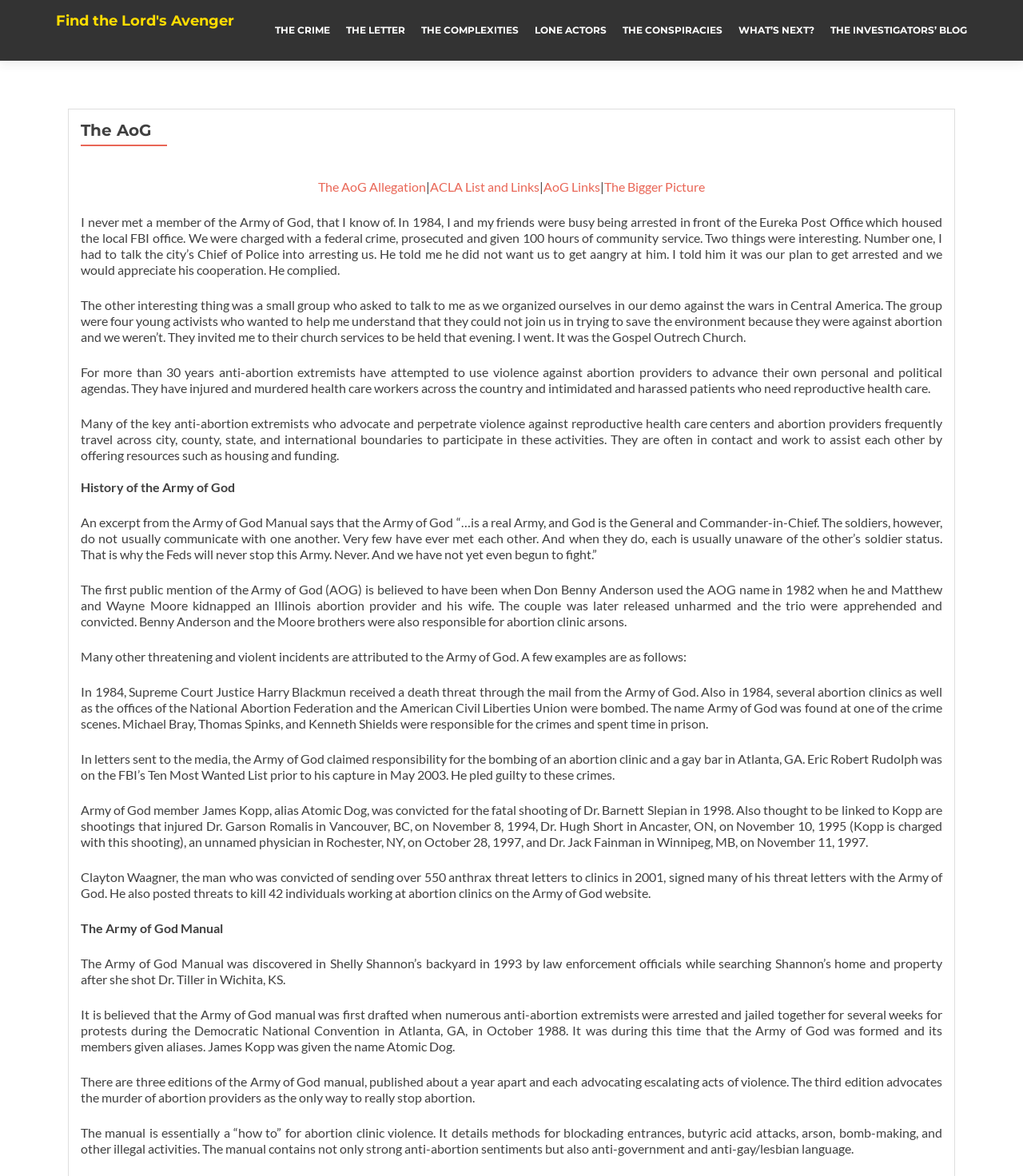How many editions of the Army of God manual are there?
Based on the image, answer the question with as much detail as possible.

According to the text, there are three editions of the Army of God manual, published about a year apart, and each advocating escalating acts of violence.